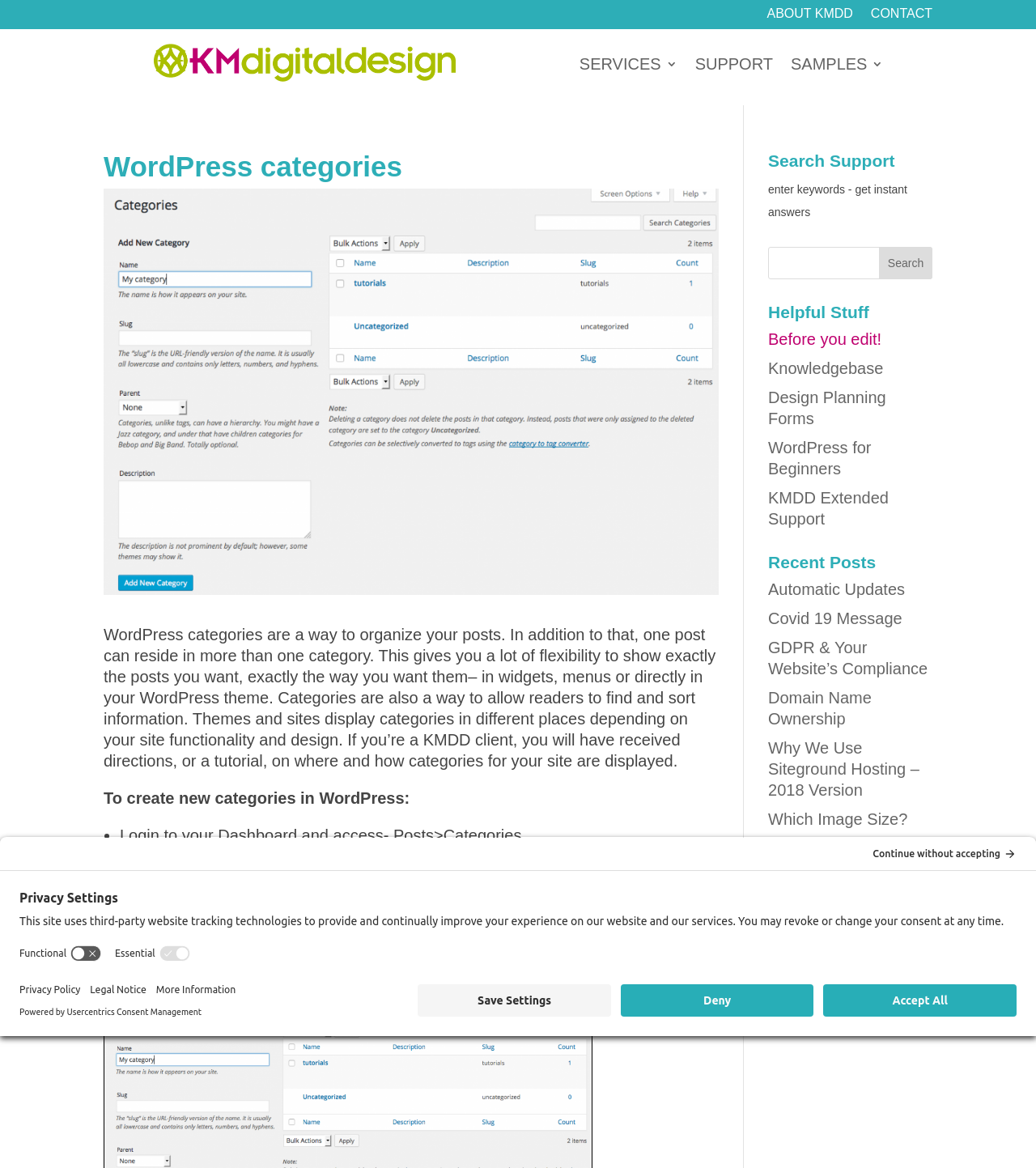Identify the bounding box coordinates for the UI element described as follows: value="Search". Use the format (top-left x, top-left y, bottom-right x, bottom-right y) and ensure all values are floating point numbers between 0 and 1.

[0.848, 0.212, 0.9, 0.239]